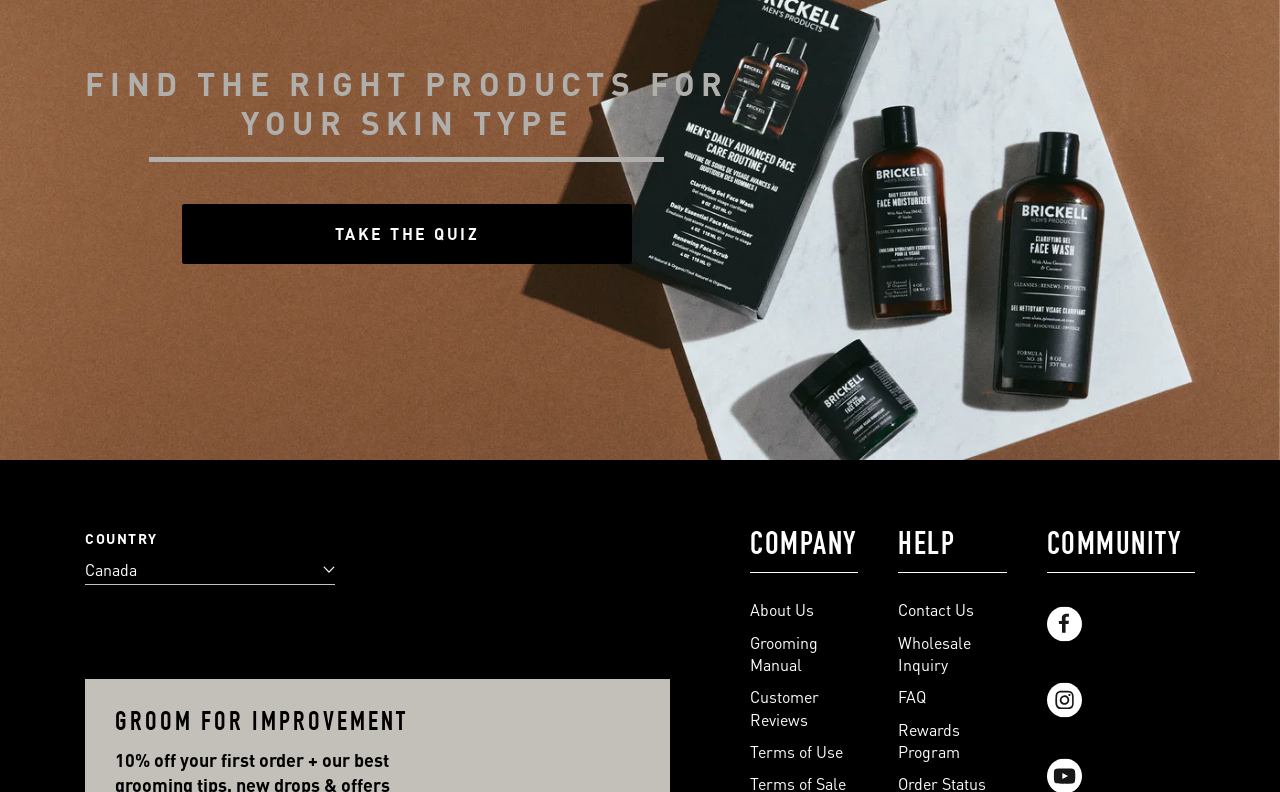Please give a concise answer to this question using a single word or phrase: 
What social media platforms can you follow?

Facebook and Instagram